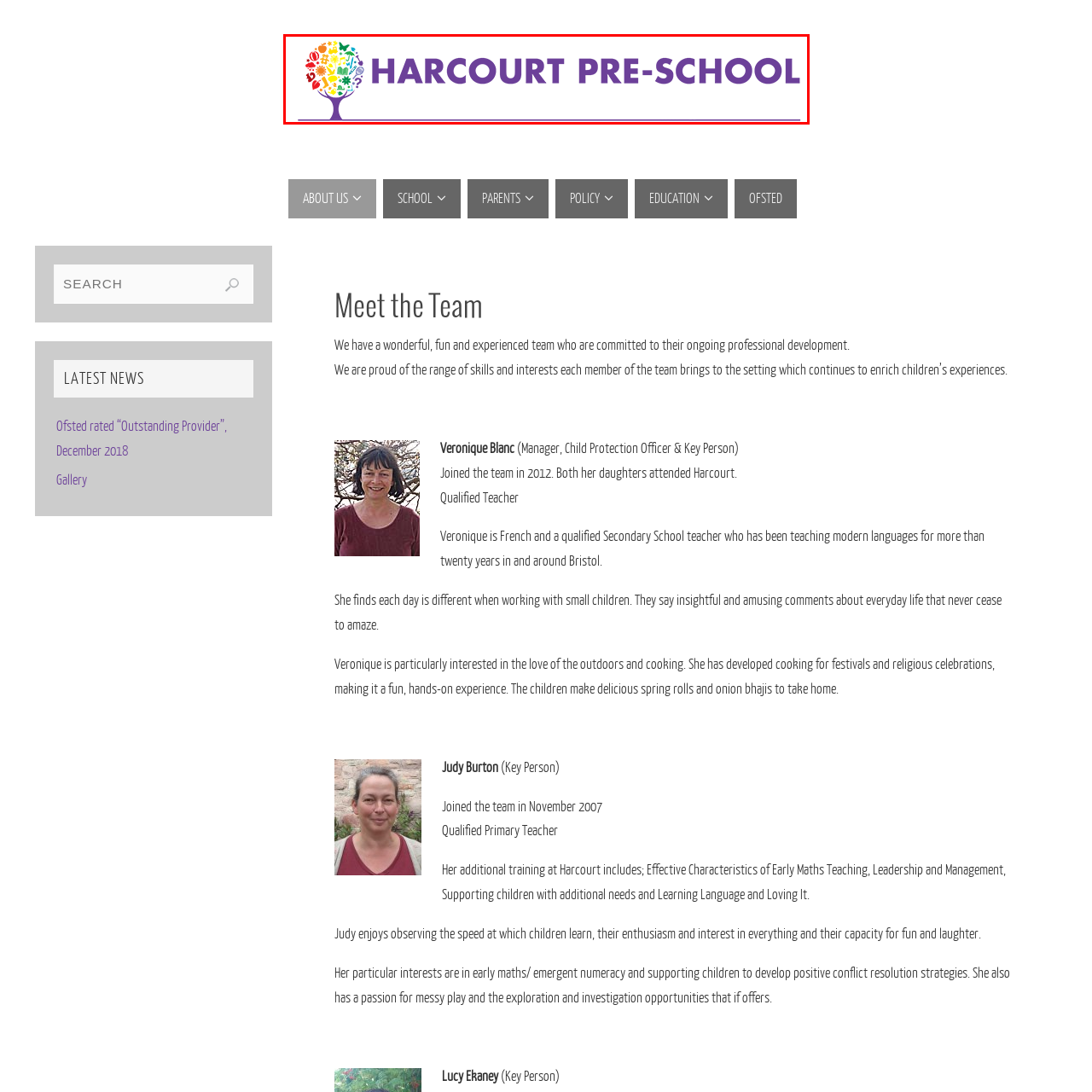Inspect the image outlined by the red box and answer the question using a single word or phrase:
What does the tree in the logo represent?

Nurturing and engaging learning environment